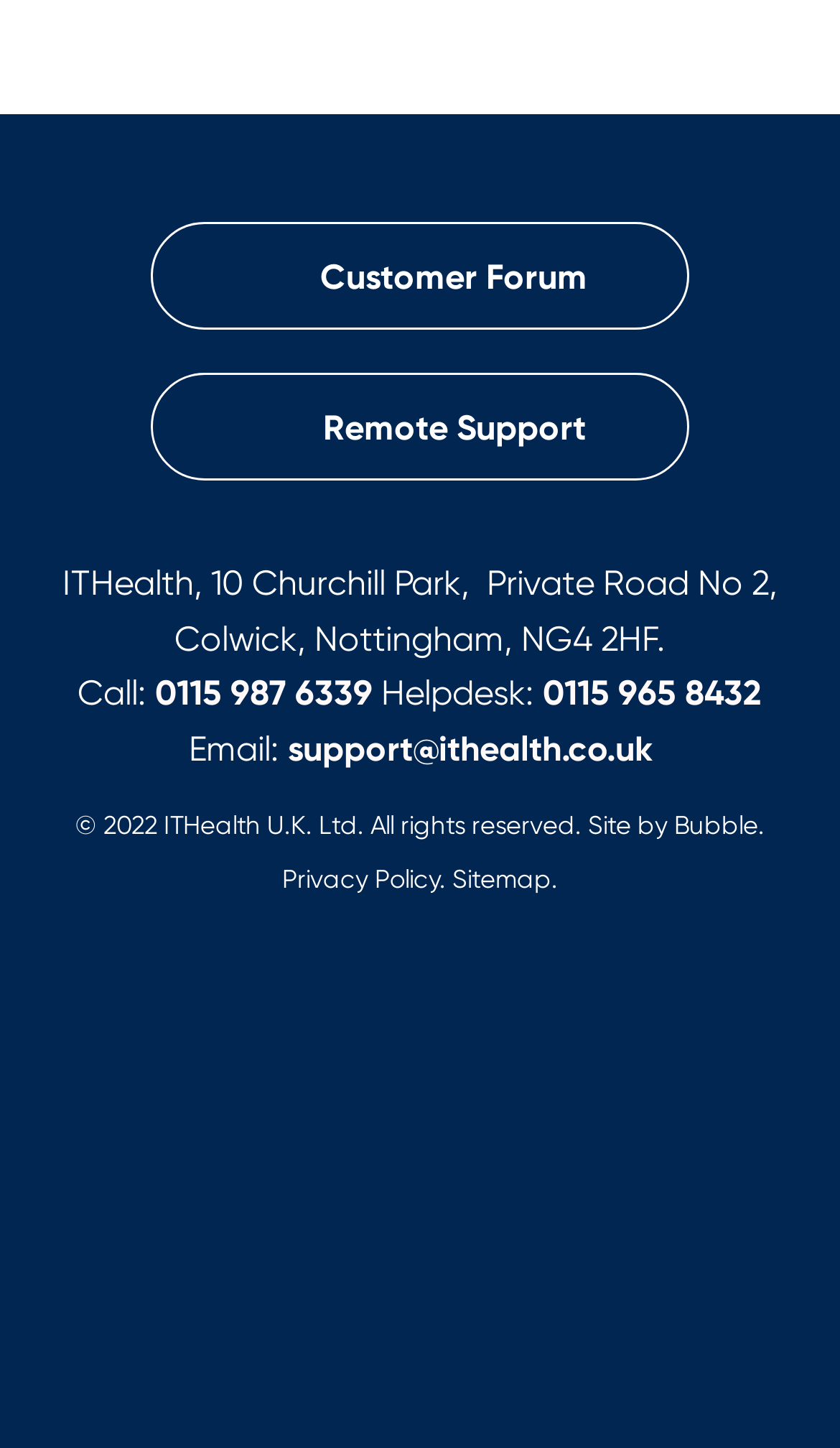For the given element description Bubble, determine the bounding box coordinates of the UI element. The coordinates should follow the format (top-left x, top-left y, bottom-right x, bottom-right y) and be within the range of 0 to 1.

[0.803, 0.559, 0.903, 0.58]